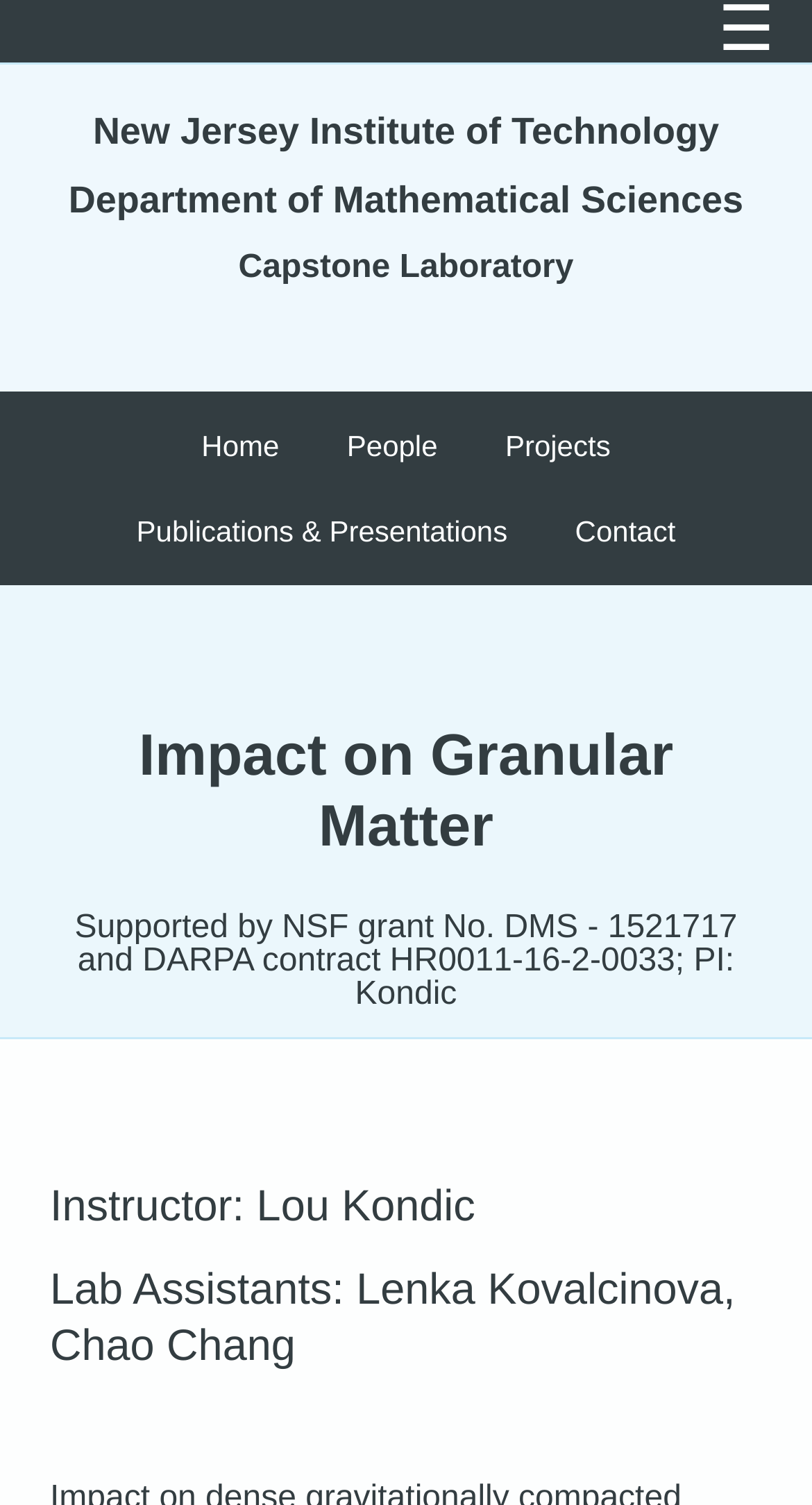Indicate the bounding box coordinates of the element that must be clicked to execute the instruction: "Click the '2023c' link". The coordinates should be given as four float numbers between 0 and 1, i.e., [left, top, right, bottom].

[0.862, 0.083, 0.964, 0.14]